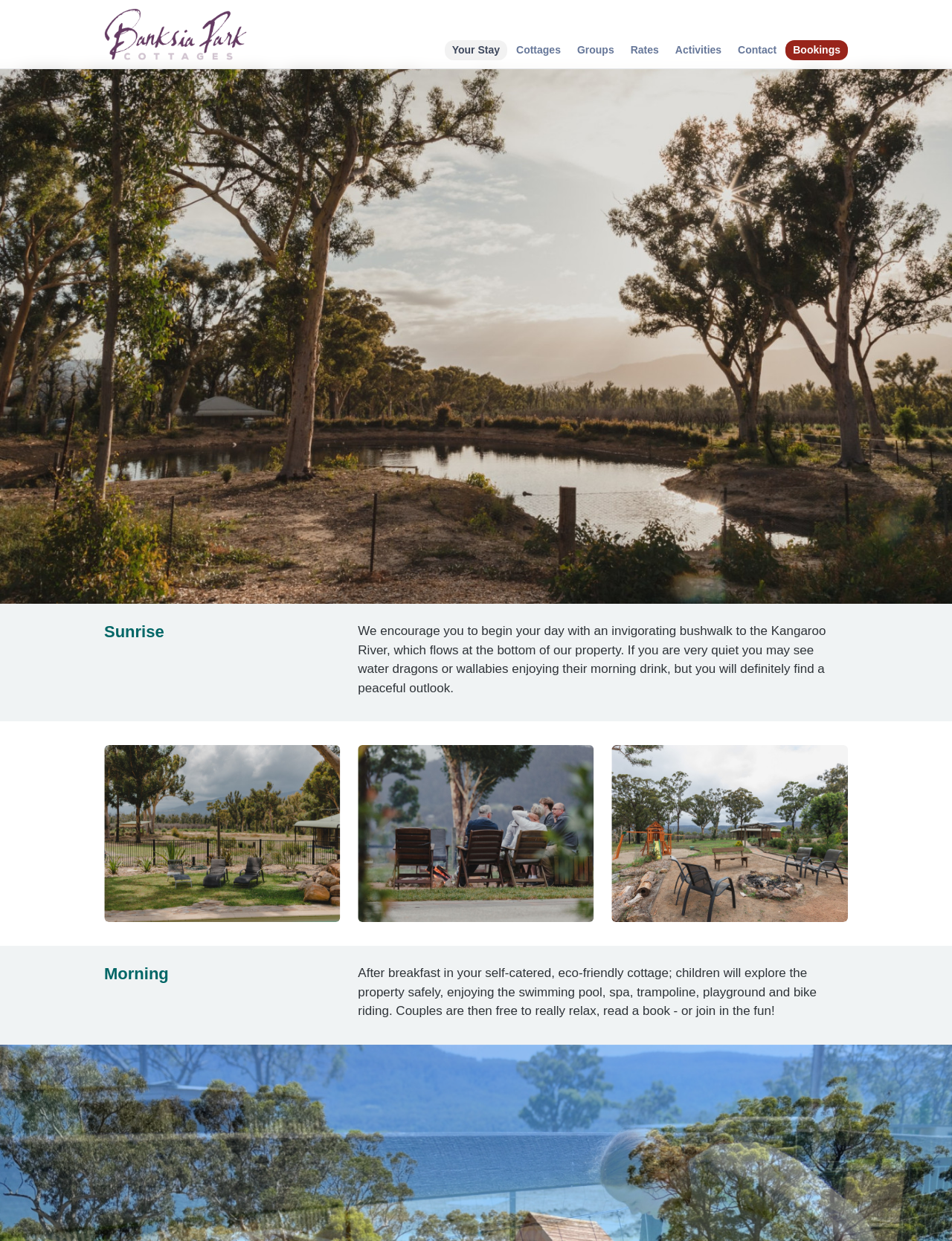Find the bounding box coordinates of the element's region that should be clicked in order to follow the given instruction: "Click on the 'Bookings' link". The coordinates should consist of four float numbers between 0 and 1, i.e., [left, top, right, bottom].

[0.825, 0.032, 0.891, 0.049]